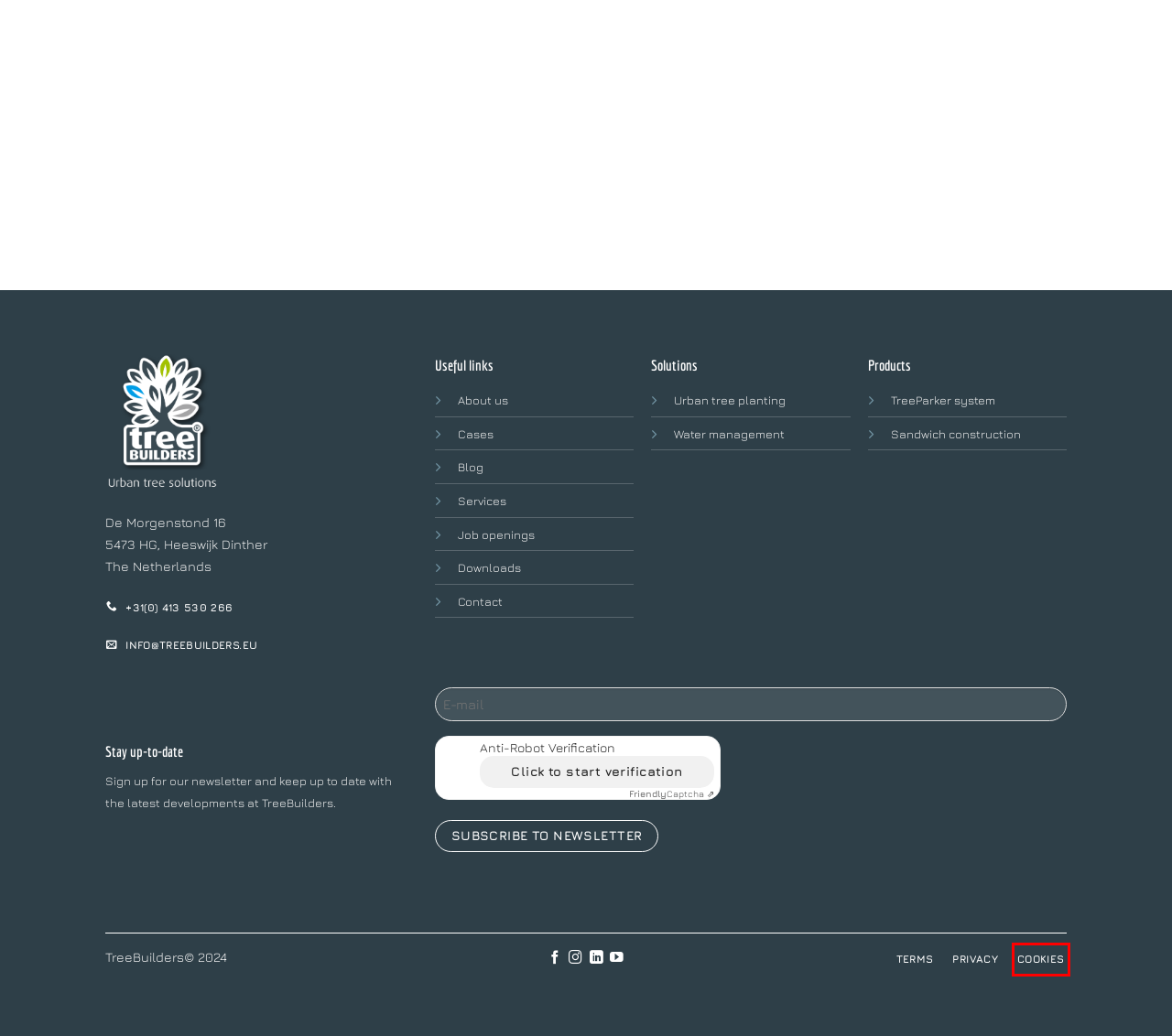Given a webpage screenshot with a UI element marked by a red bounding box, choose the description that best corresponds to the new webpage that will appear after clicking the element. The candidates are:
A. Friendly Captcha - GDPR-Compliant Bot Protection
B. Cookie Declaration - TreeBuilders
C. TreeParker system - TreeBuilders
D. Downloads - TreeBuilders
E. Water management - TreeBuilders
F. Products - TreeBuilders
G. Sandwich construction - TreeBuilders
H. Urban tree planting solutions - TreeBuilders

B